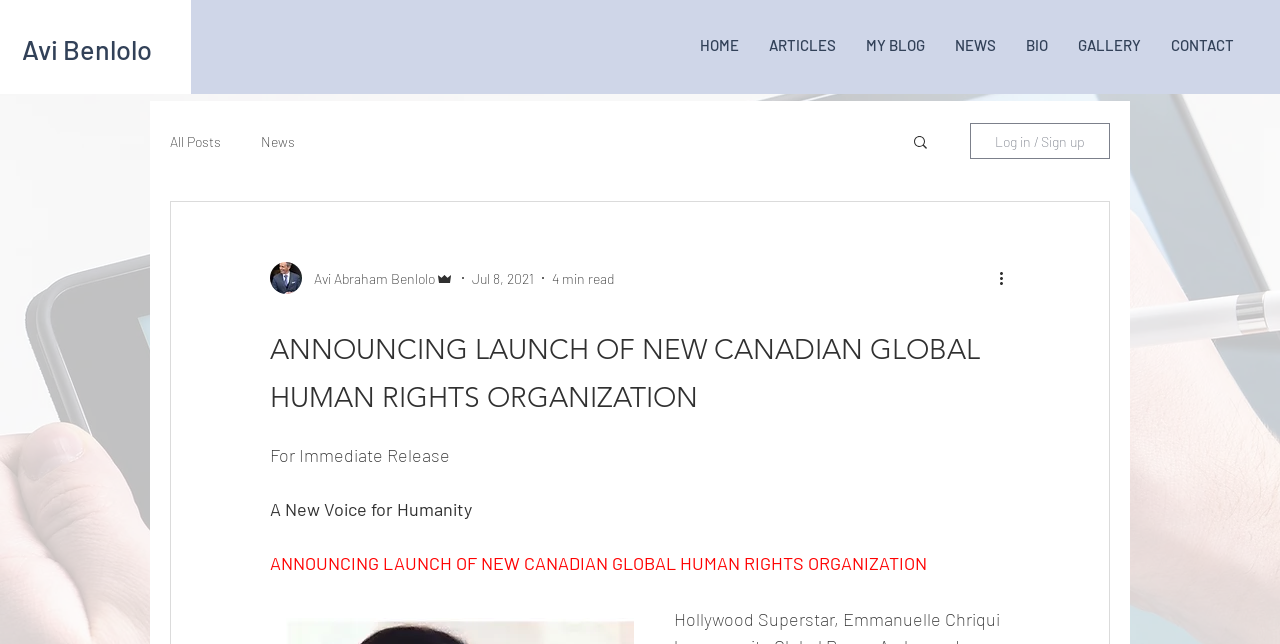Pinpoint the bounding box coordinates of the area that should be clicked to complete the following instruction: "Click on the HOME link". The coordinates must be given as four float numbers between 0 and 1, i.e., [left, top, right, bottom].

[0.535, 0.039, 0.589, 0.101]